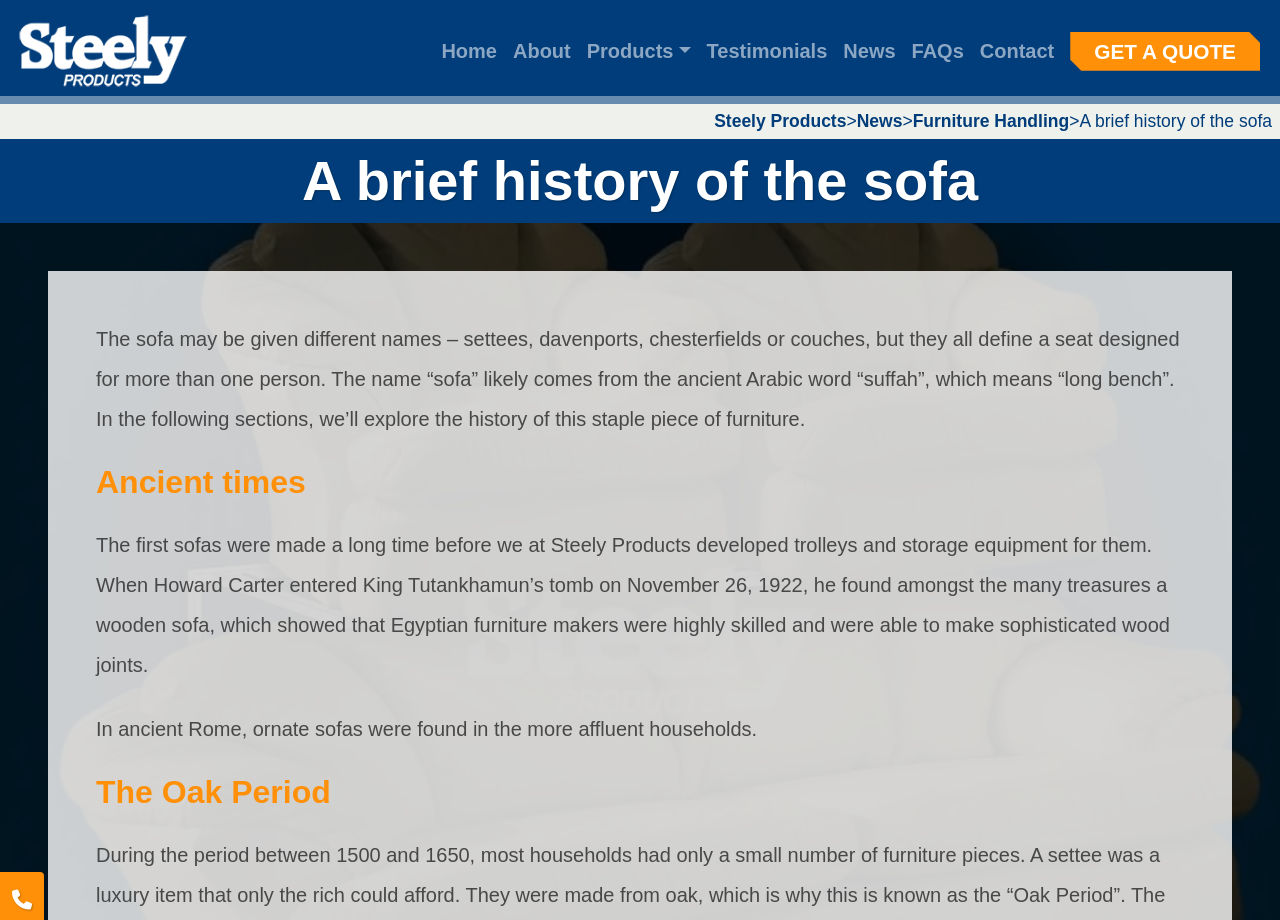Using the format (top-left x, top-left y, bottom-right x, bottom-right y), provide the bounding box coordinates for the described UI element. All values should be floating point numbers between 0 and 1: News

[0.653, 0.034, 0.706, 0.077]